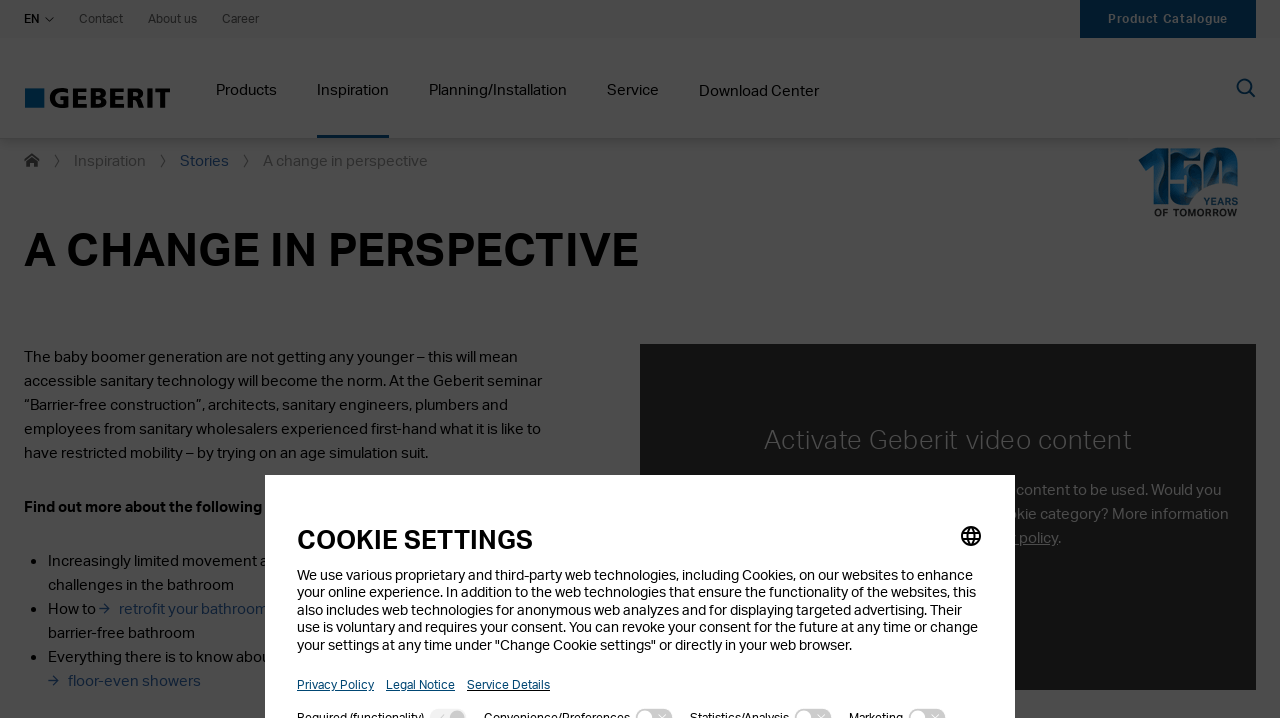From the webpage screenshot, predict the bounding box of the UI element that matches this description: "Service Details".

[0.365, 0.938, 0.43, 0.963]